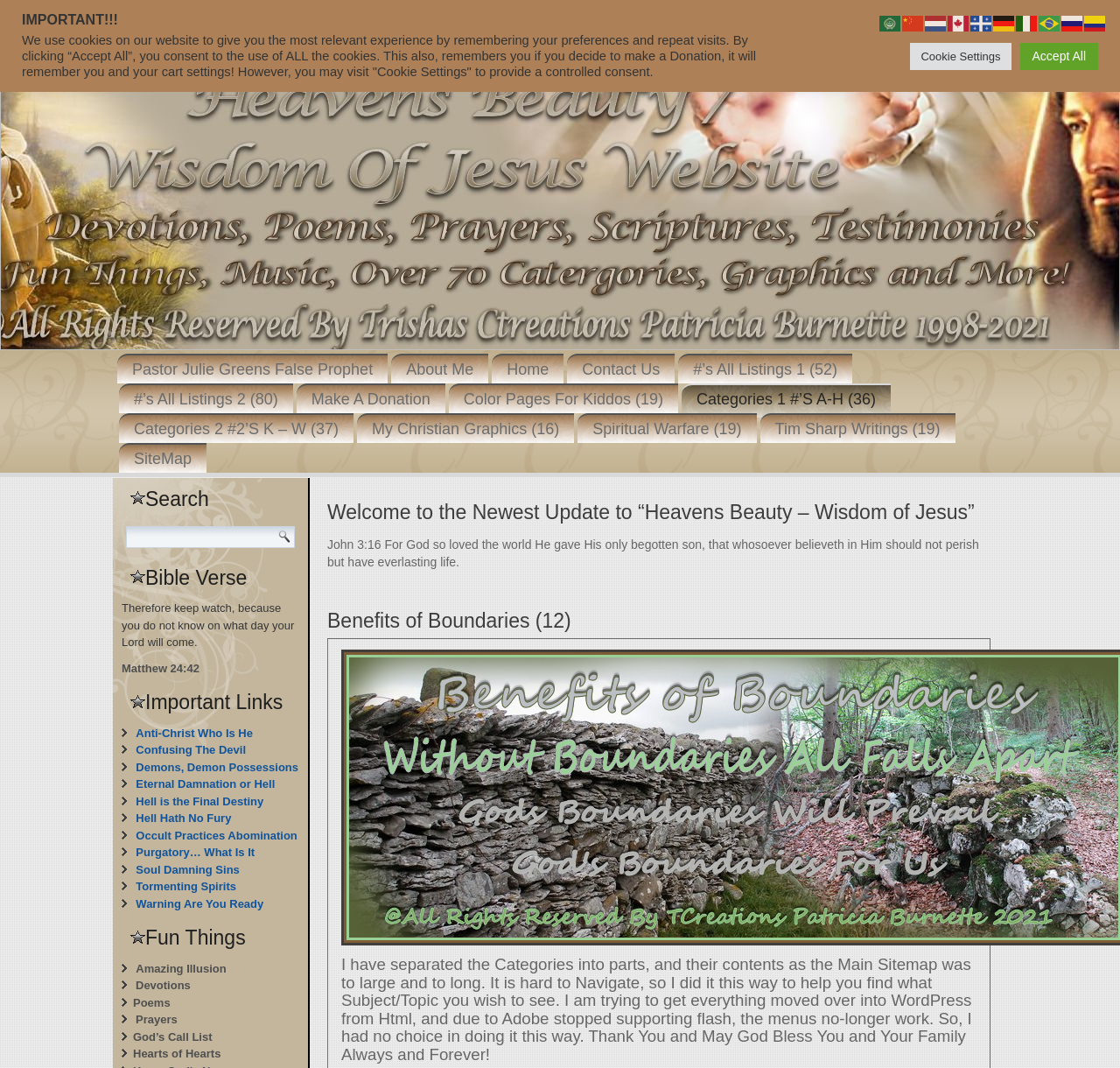Kindly respond to the following question with a single word or a brief phrase: 
What is the language of the Bible verse mentioned on the webpage?

English